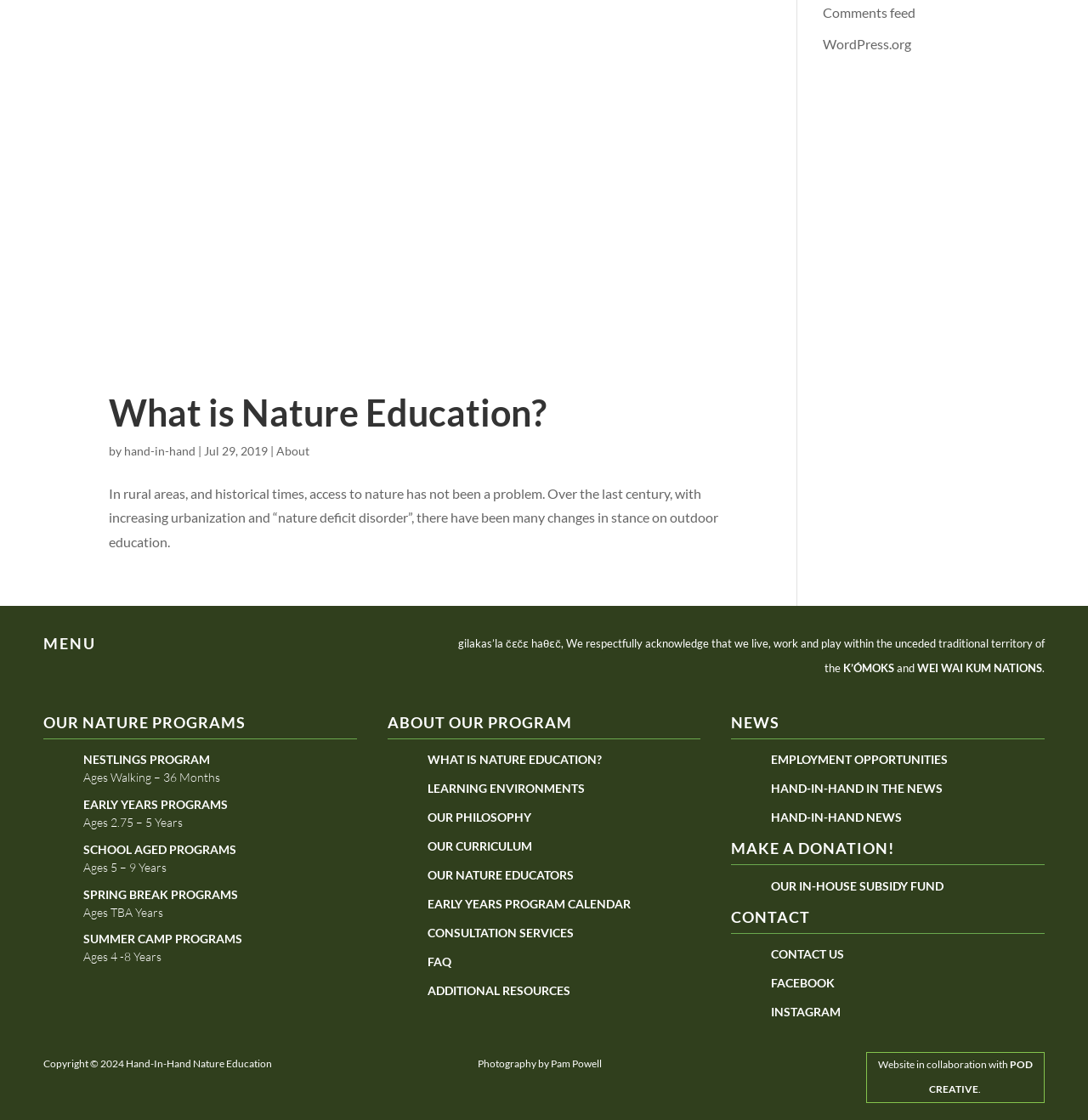Give a one-word or short phrase answer to the question: 
What is the name of the program for ages 2.75 – 5 Years?

EARLY YEARS PROGRAMS